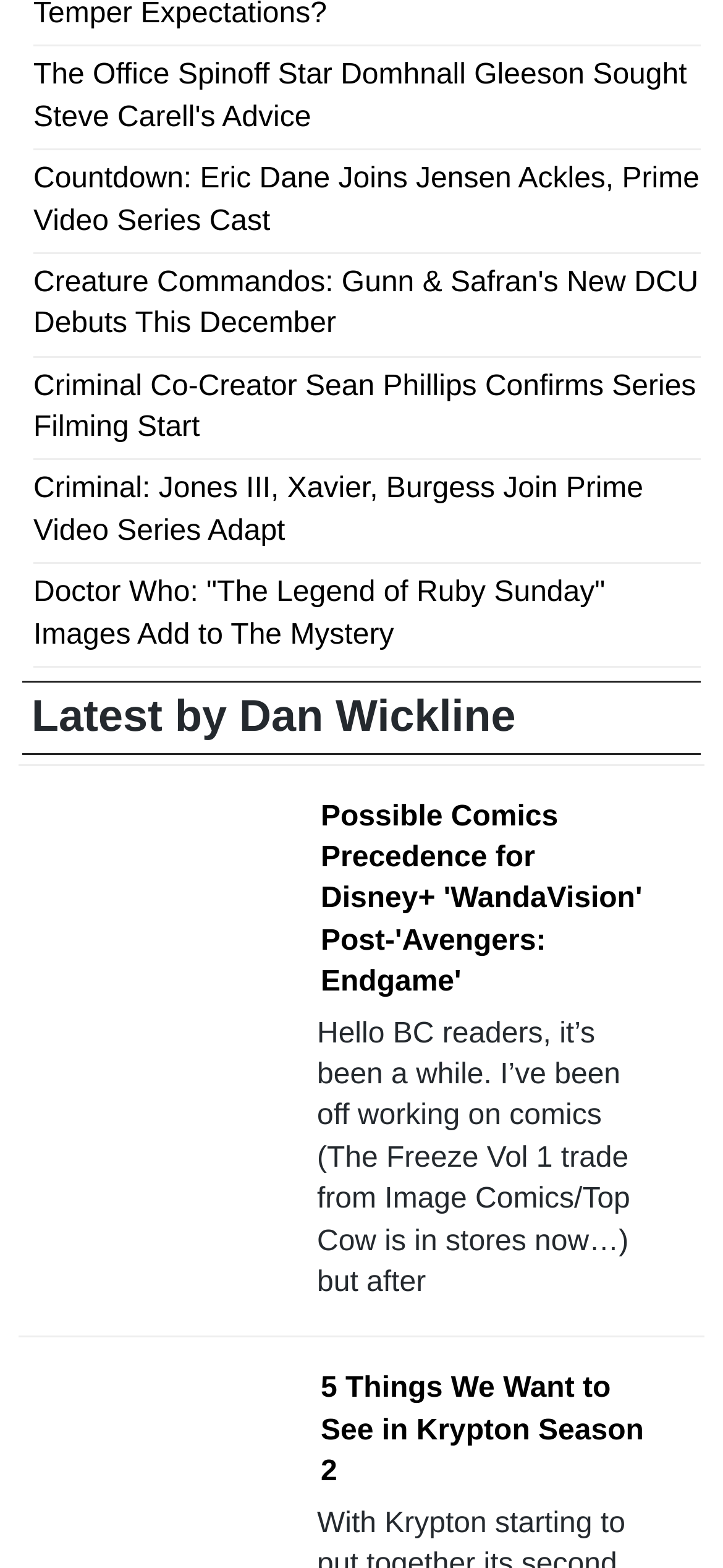Carefully observe the image and respond to the question with a detailed answer:
What is the topic of the second link in the article?

I looked at the second link element [507] in the article, which has the text 'Possible Comics Precedence for Disney+ 'WandaVision' Post-'Avengers: Endgame''. The topic of this link is related to WandaVision.